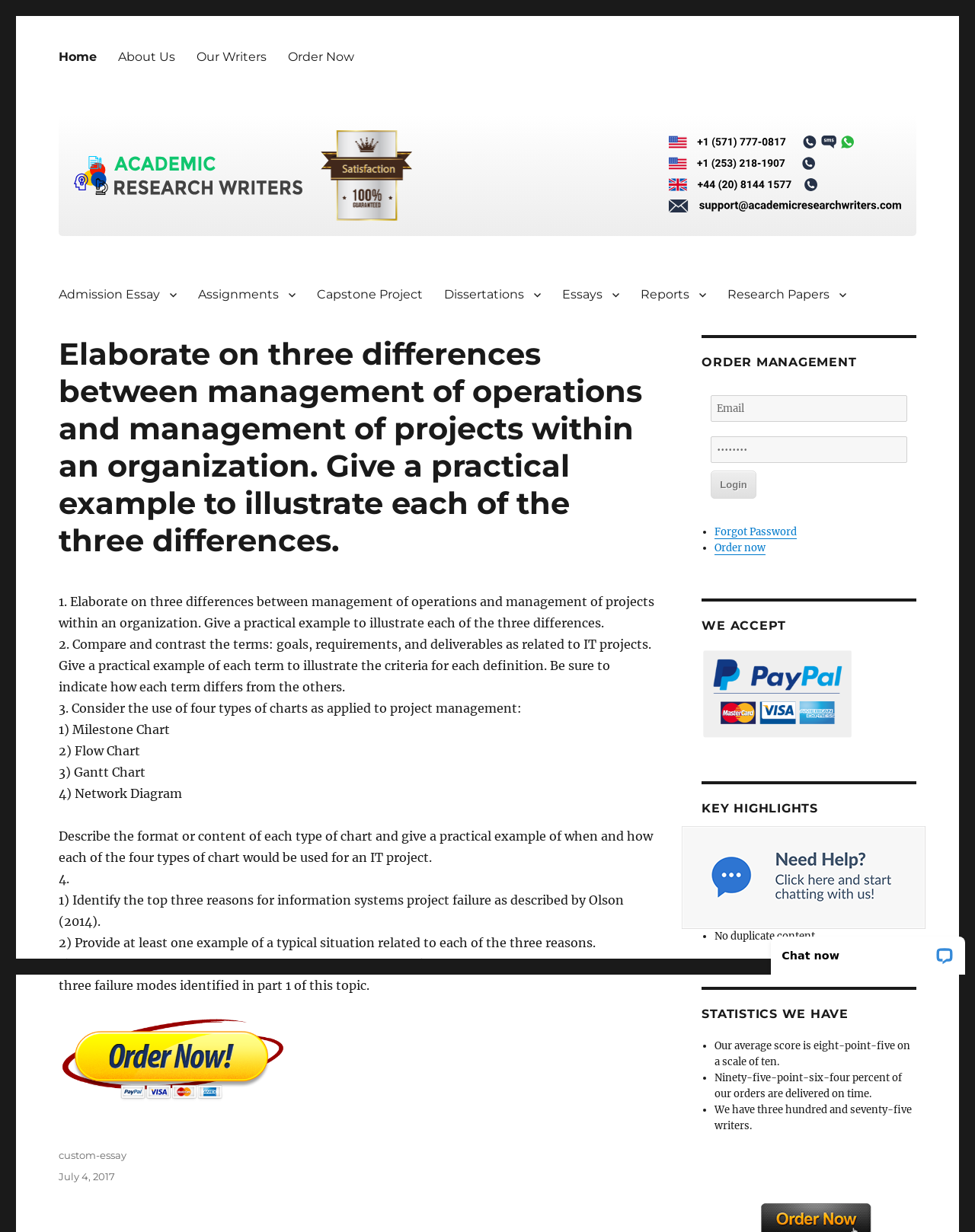Identify the first-level heading on the webpage and generate its text content.

Elaborate on three differences between management of operations and management of projects within an organization. Give a practical example to illustrate each of the three differences.